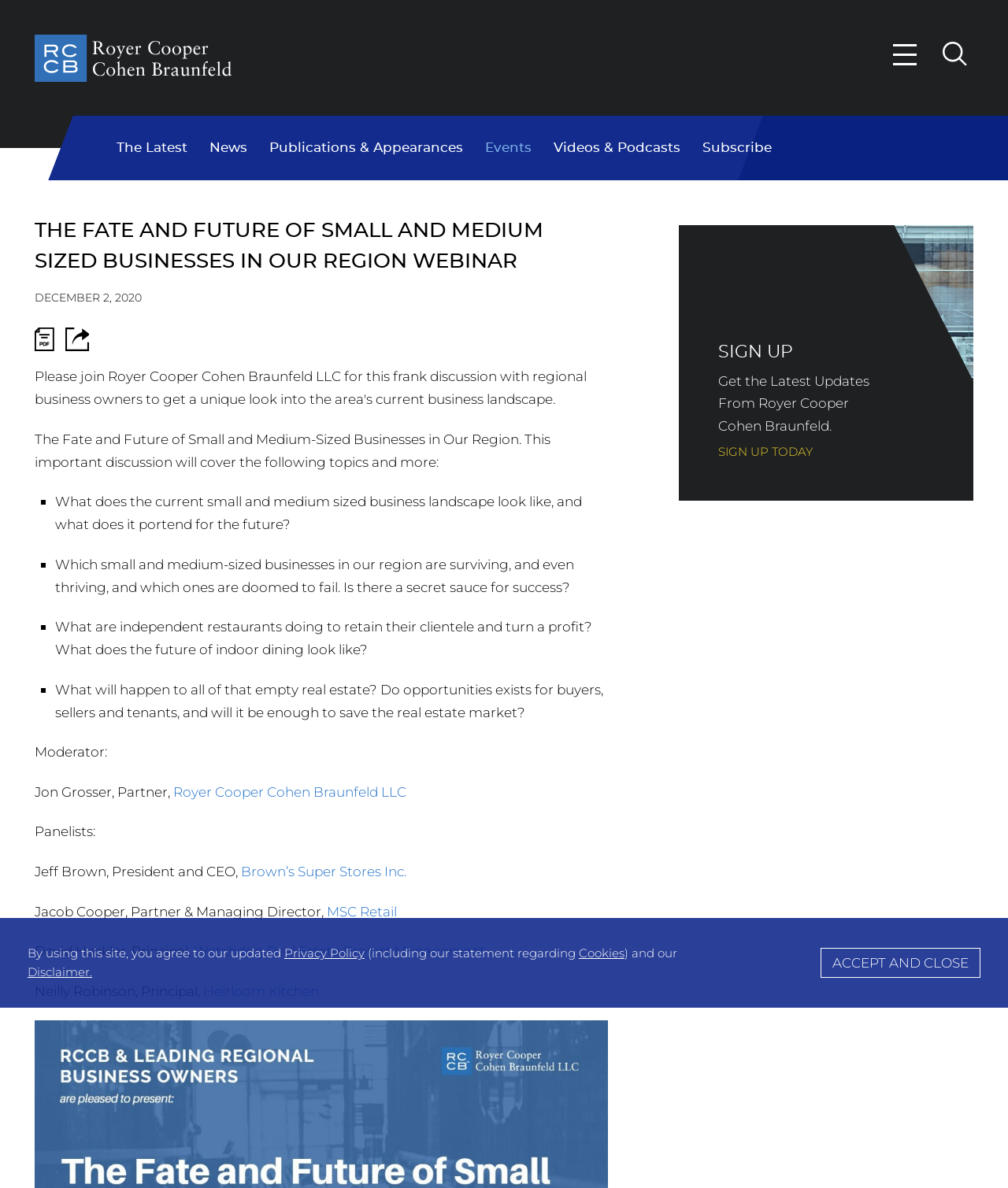Can you find and provide the main heading text of this webpage?

THE FATE AND FUTURE OF SMALL AND MEDIUM SIZED BUSINESSES IN OUR REGION WEBINAR